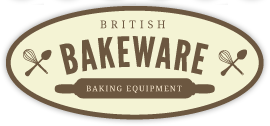What color is the background of the logo?
Using the image as a reference, answer the question with a short word or phrase.

Cream